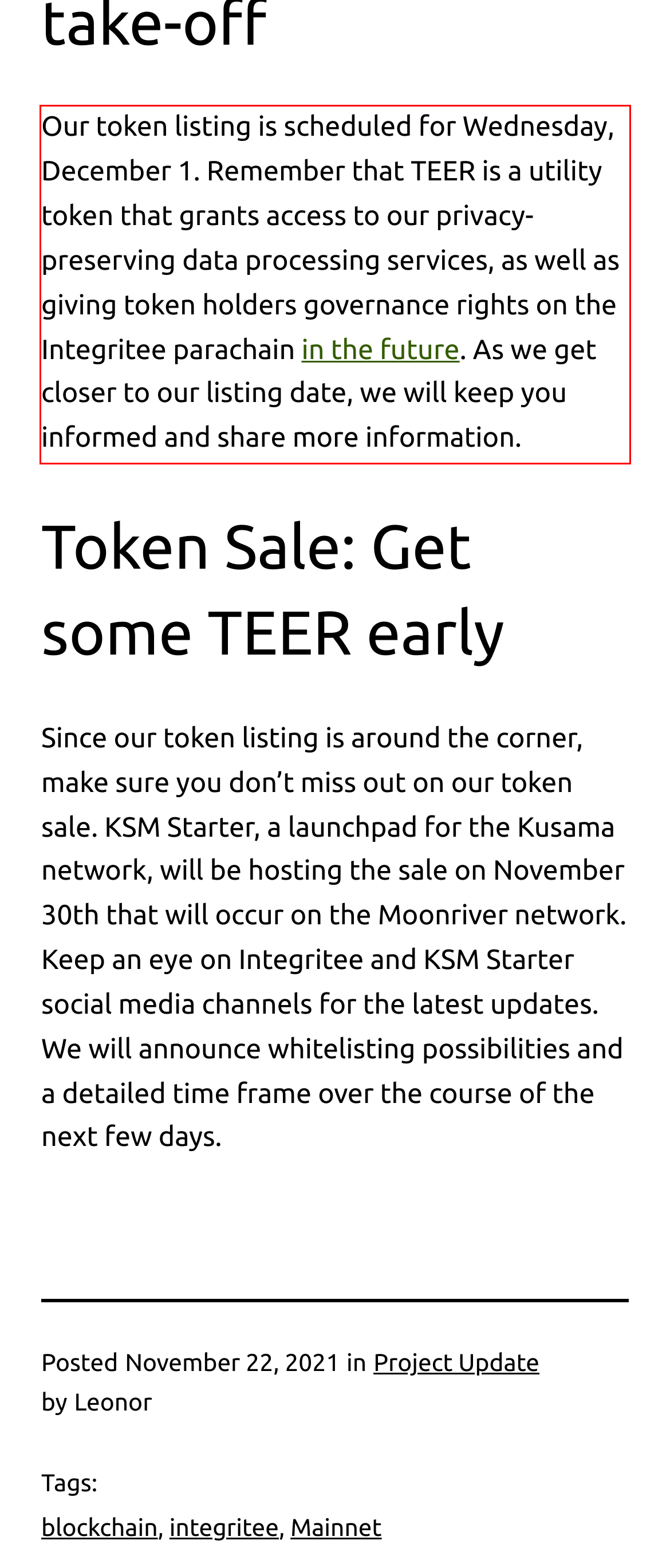Look at the webpage screenshot and recognize the text inside the red bounding box.

Our token listing is scheduled for Wednesday, December 1. Remember that TEER is a utility token that grants access to our privacy-preserving data processing services, as well as giving token holders governance rights on the Integritee parachain in the future. As we get closer to our listing date, we will keep you informed and share more information.